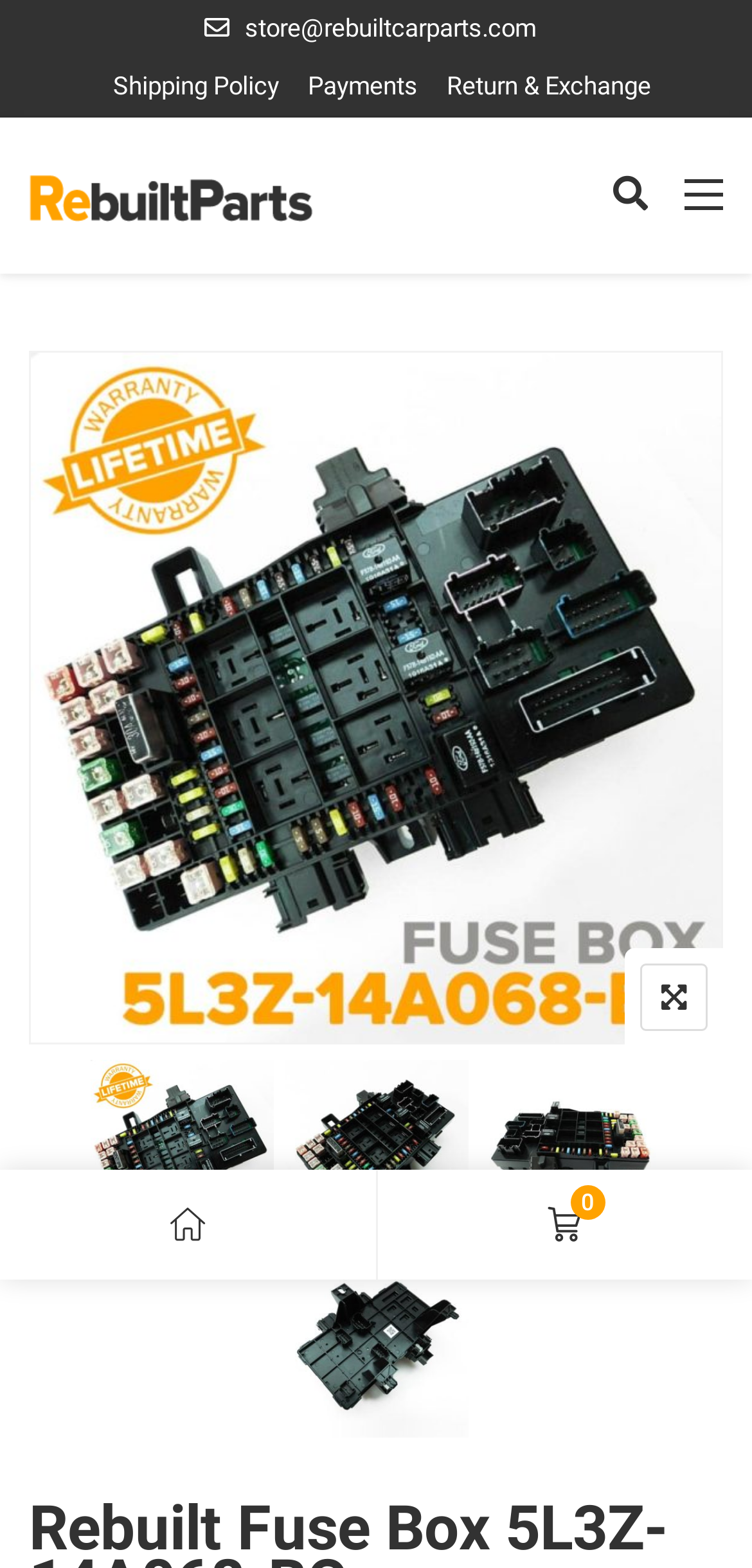Bounding box coordinates should be provided in the format (top-left x, top-left y, bottom-right x, bottom-right y) with all values between 0 and 1. Identify the bounding box for this UI element: Return & Exchange

[0.594, 0.045, 0.865, 0.064]